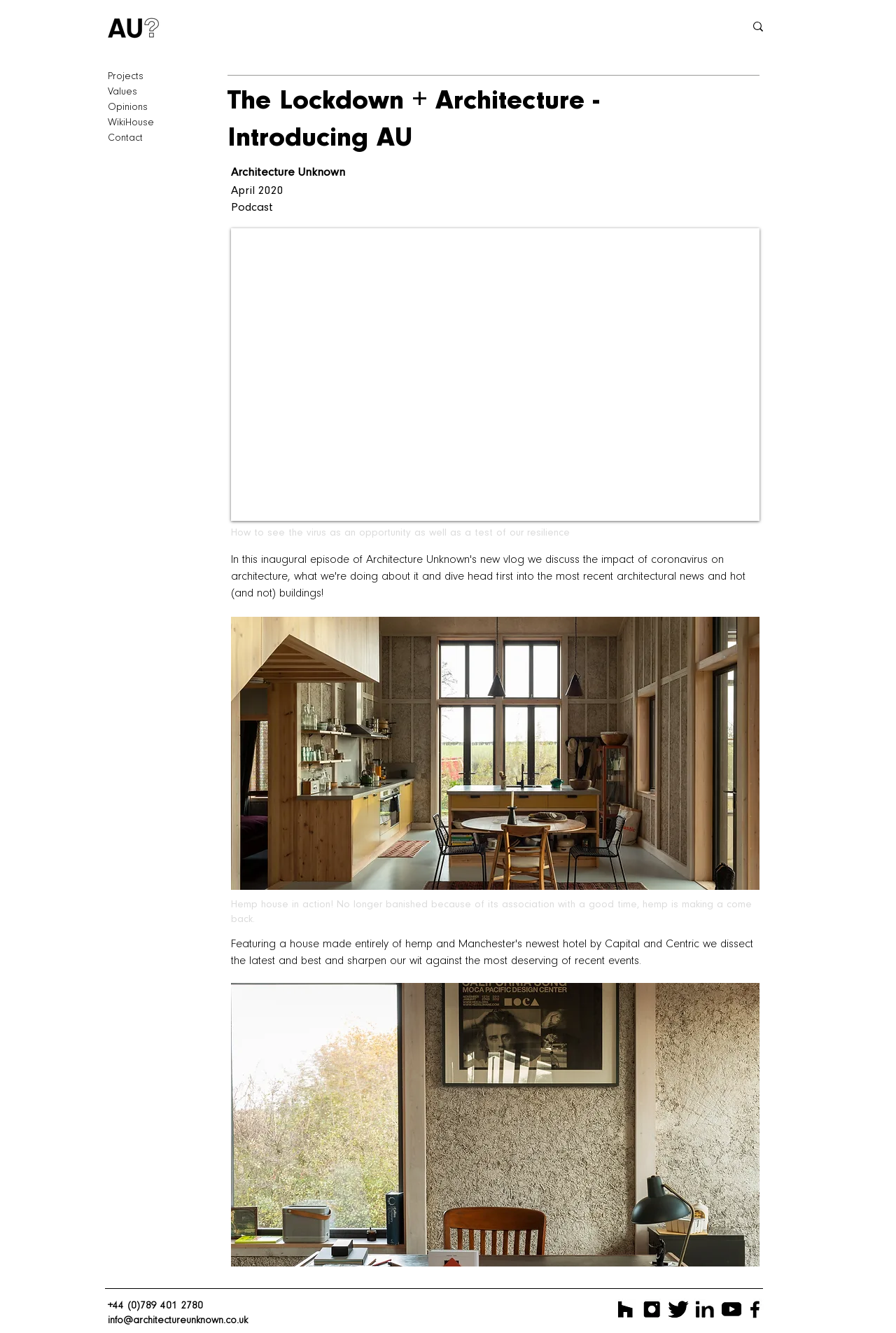Determine which piece of text is the heading of the webpage and provide it.

The Lockdown + Architecture - Introducing AU